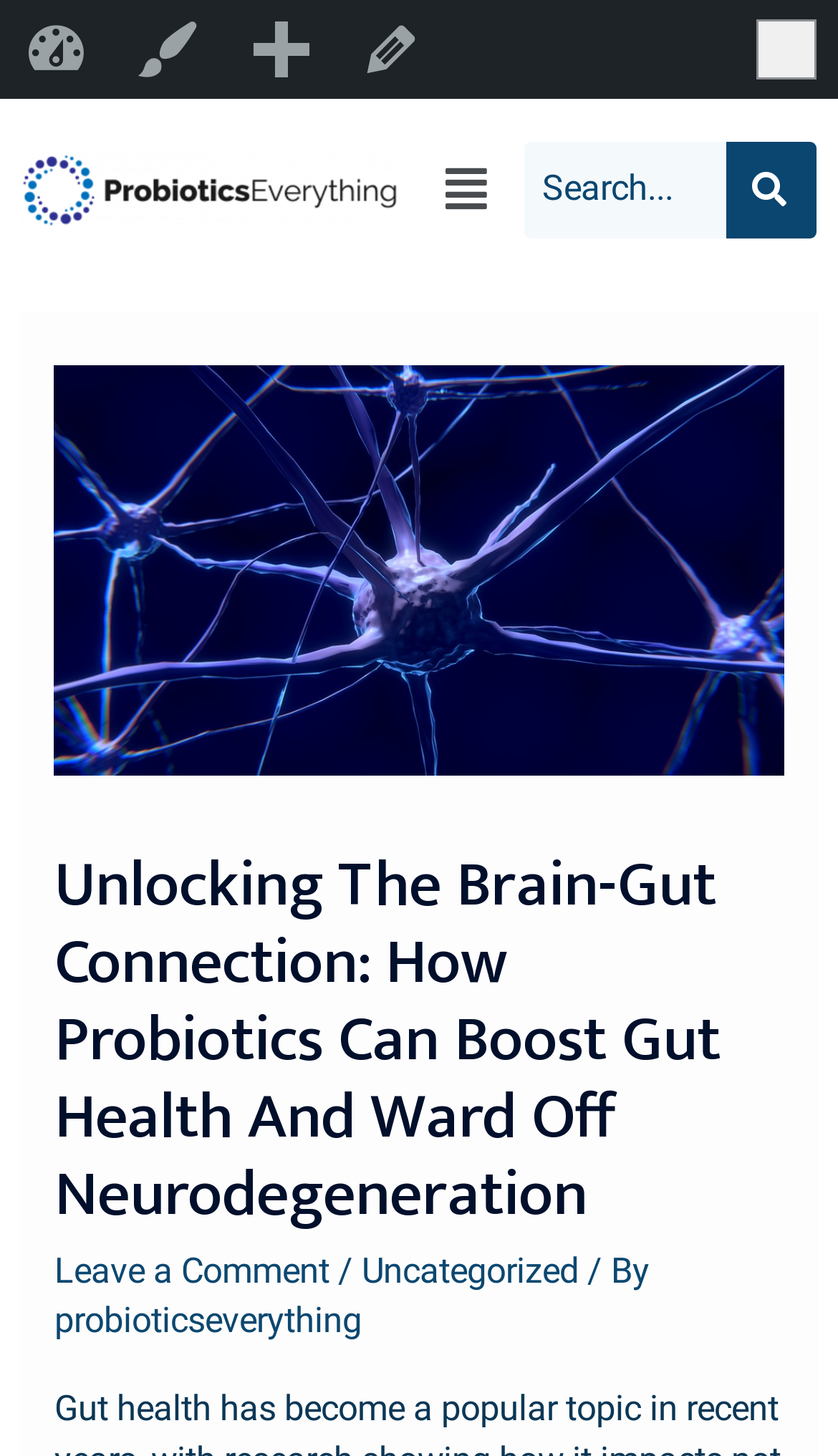Who is the author of the post?
By examining the image, provide a one-word or phrase answer.

probioticseverything